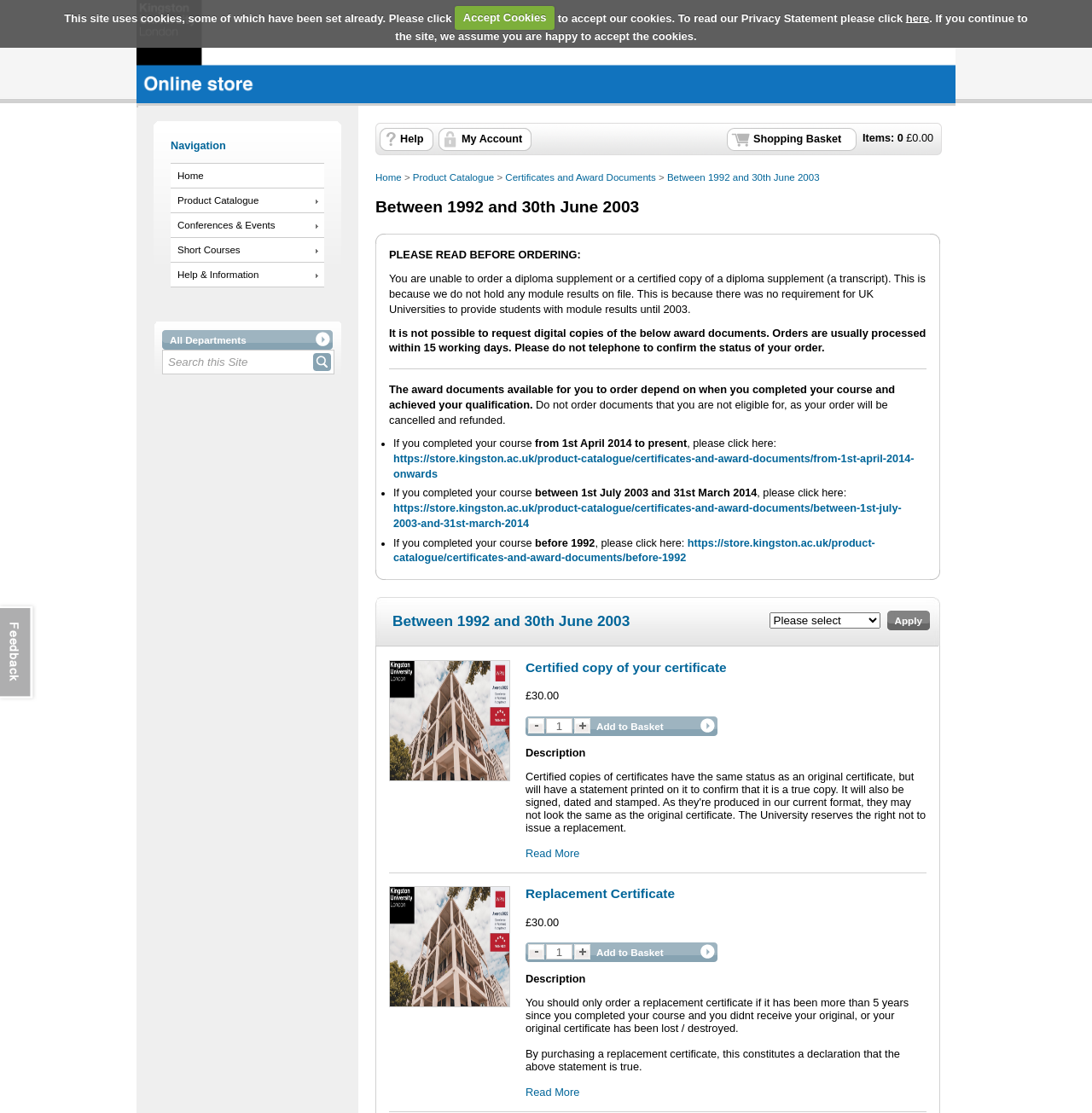Please mark the clickable region by giving the bounding box coordinates needed to complete this instruction: "Search this Site".

[0.149, 0.315, 0.268, 0.335]